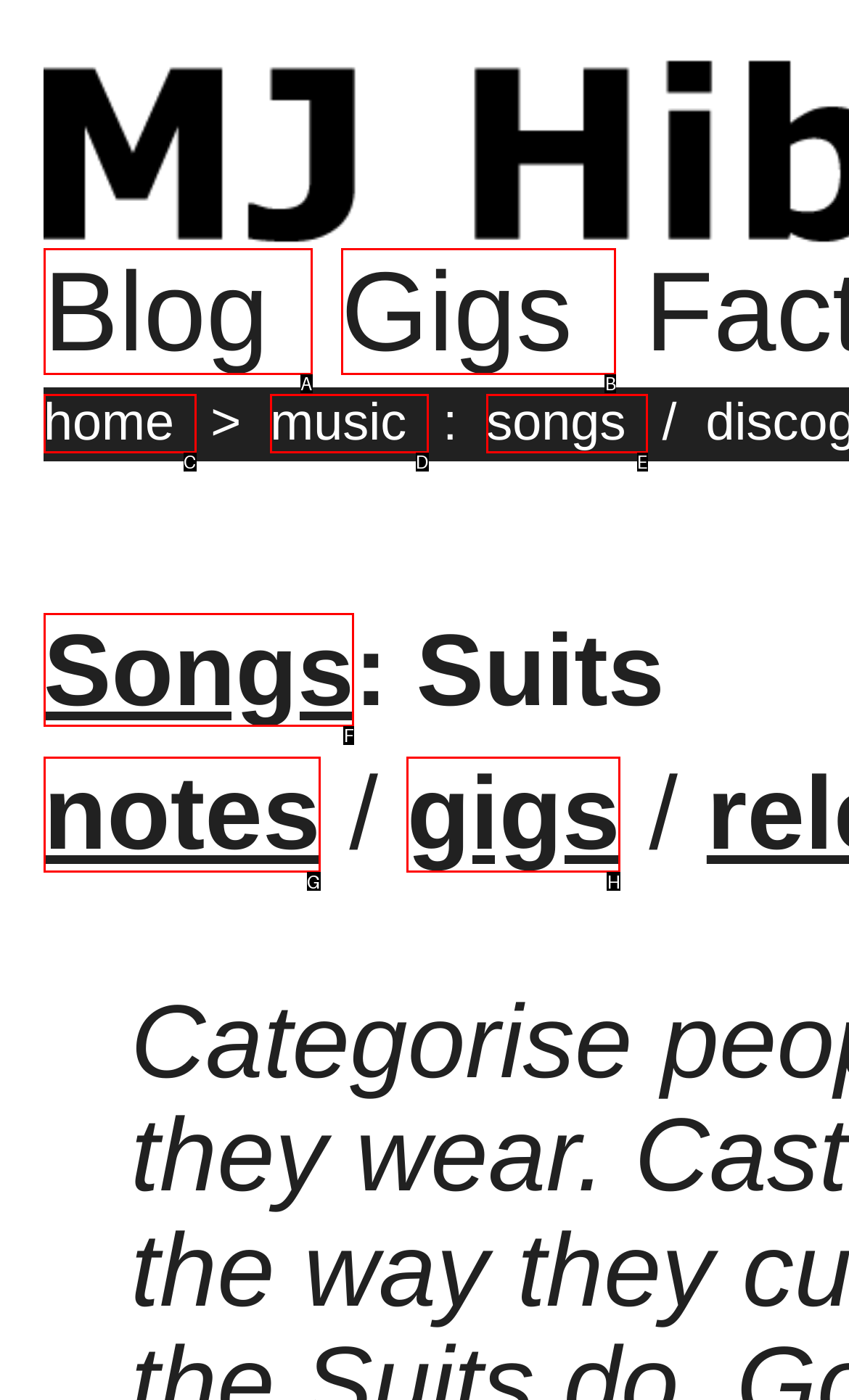Identify the letter that best matches this UI element description: gigs
Answer with the letter from the given options.

H